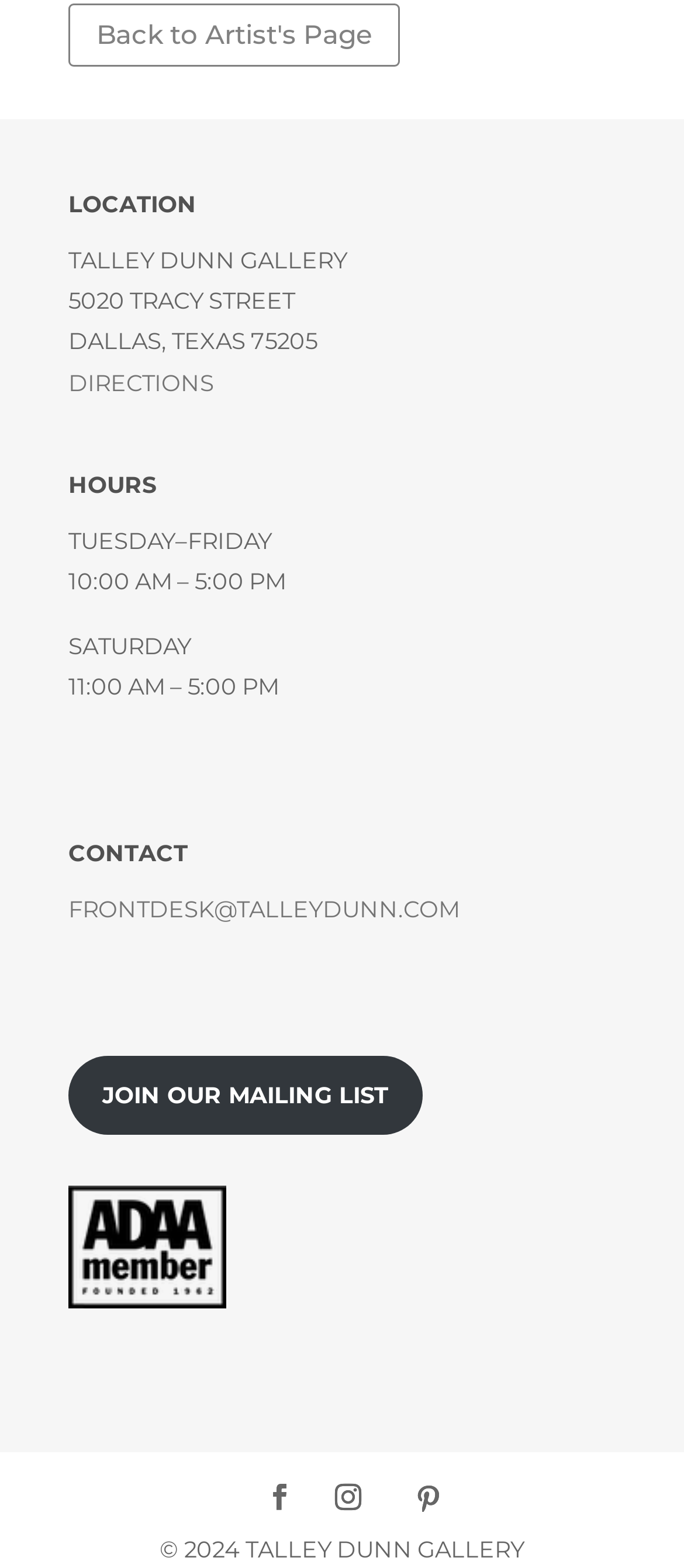Extract the bounding box for the UI element that matches this description: "Directions".

[0.1, 0.235, 0.313, 0.253]